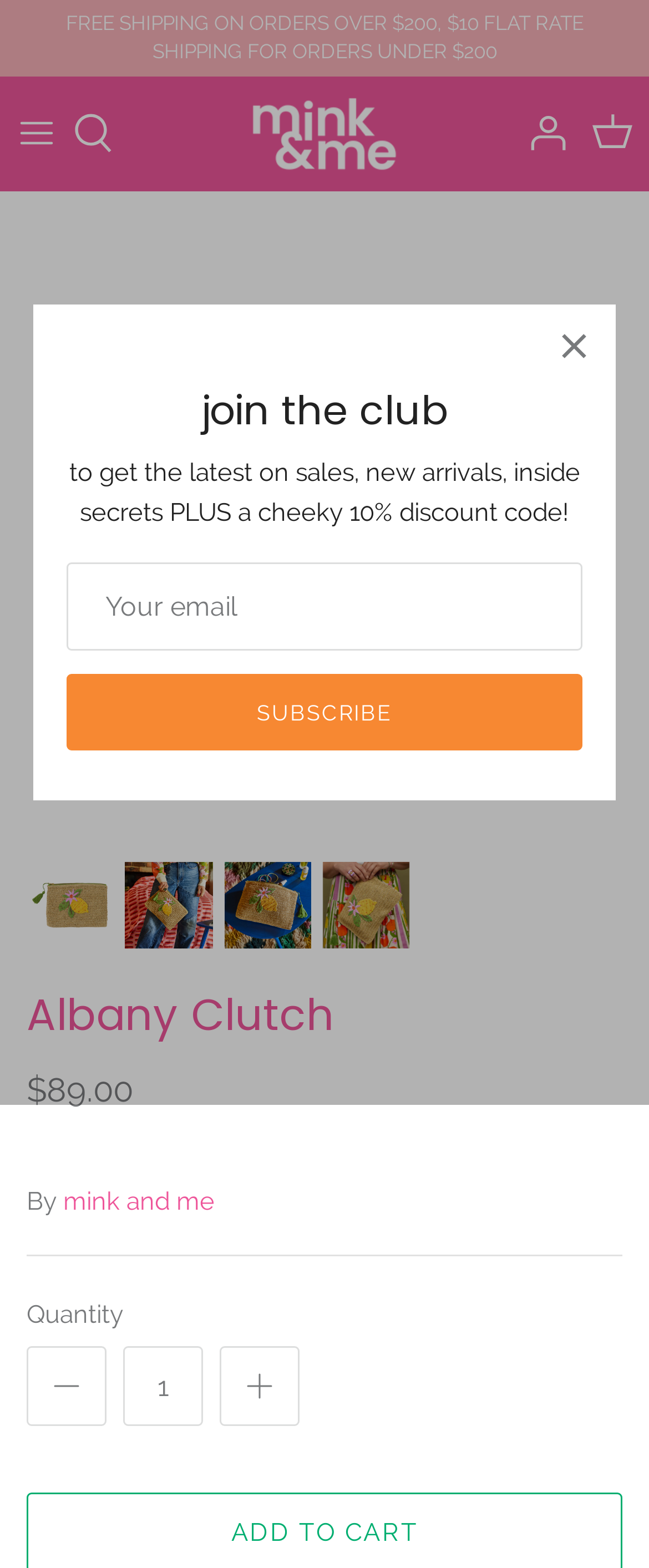Bounding box coordinates should be in the format (top-left x, top-left y, bottom-right x, bottom-right y) and all values should be floating point numbers between 0 and 1. Determine the bounding box coordinate for the UI element described as: mink and me

[0.097, 0.757, 0.331, 0.776]